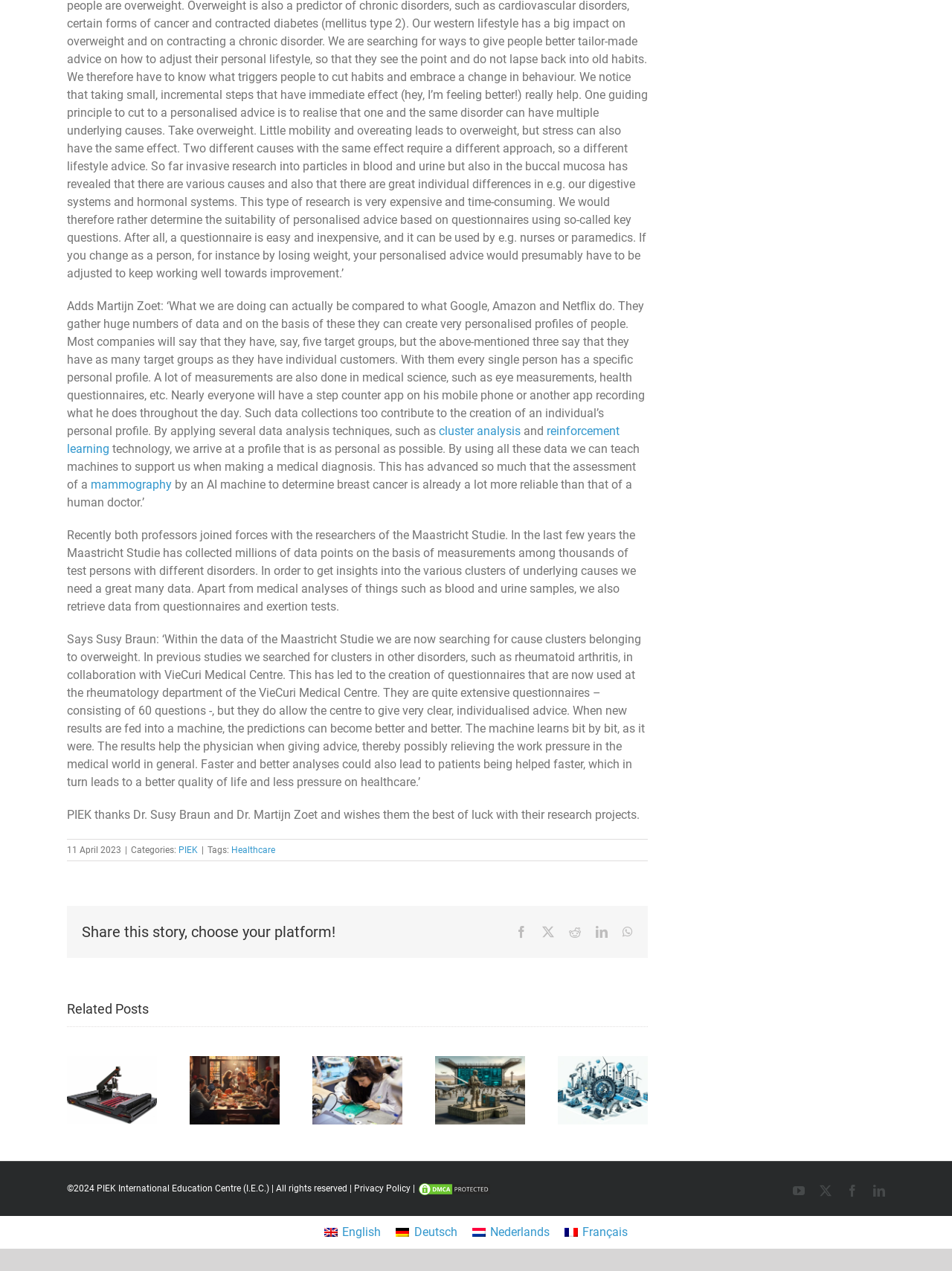What is the name of the medical centre mentioned?
Using the information from the image, answer the question thoroughly.

The medical centre mentioned in the article is VieCuri Medical Centre, where the researchers collaborated to create questionnaires that are now used at the rheumatology department.